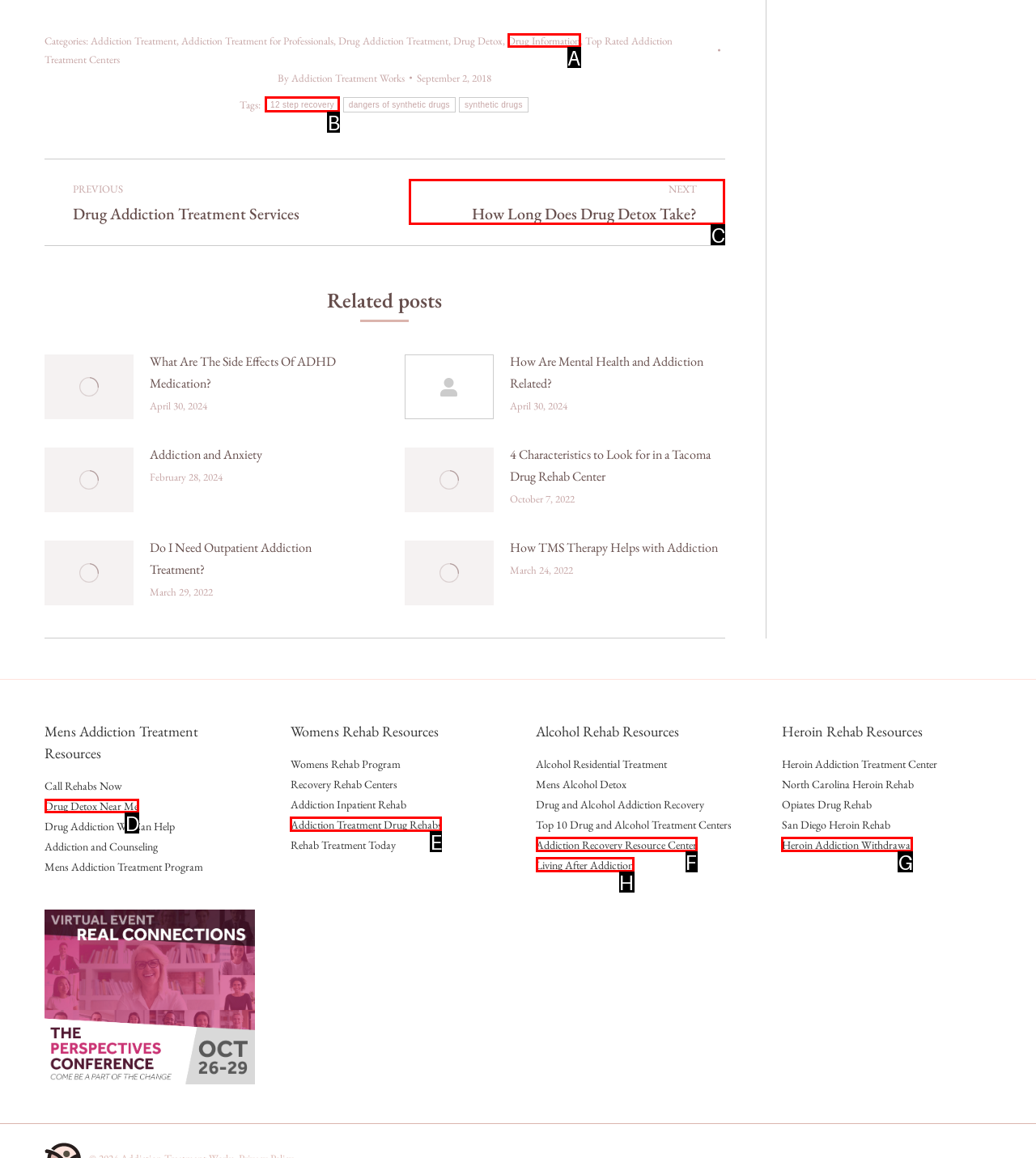Which HTML element should be clicked to fulfill the following task: Get help from 'Drug Detox Near Me'?
Reply with the letter of the appropriate option from the choices given.

D